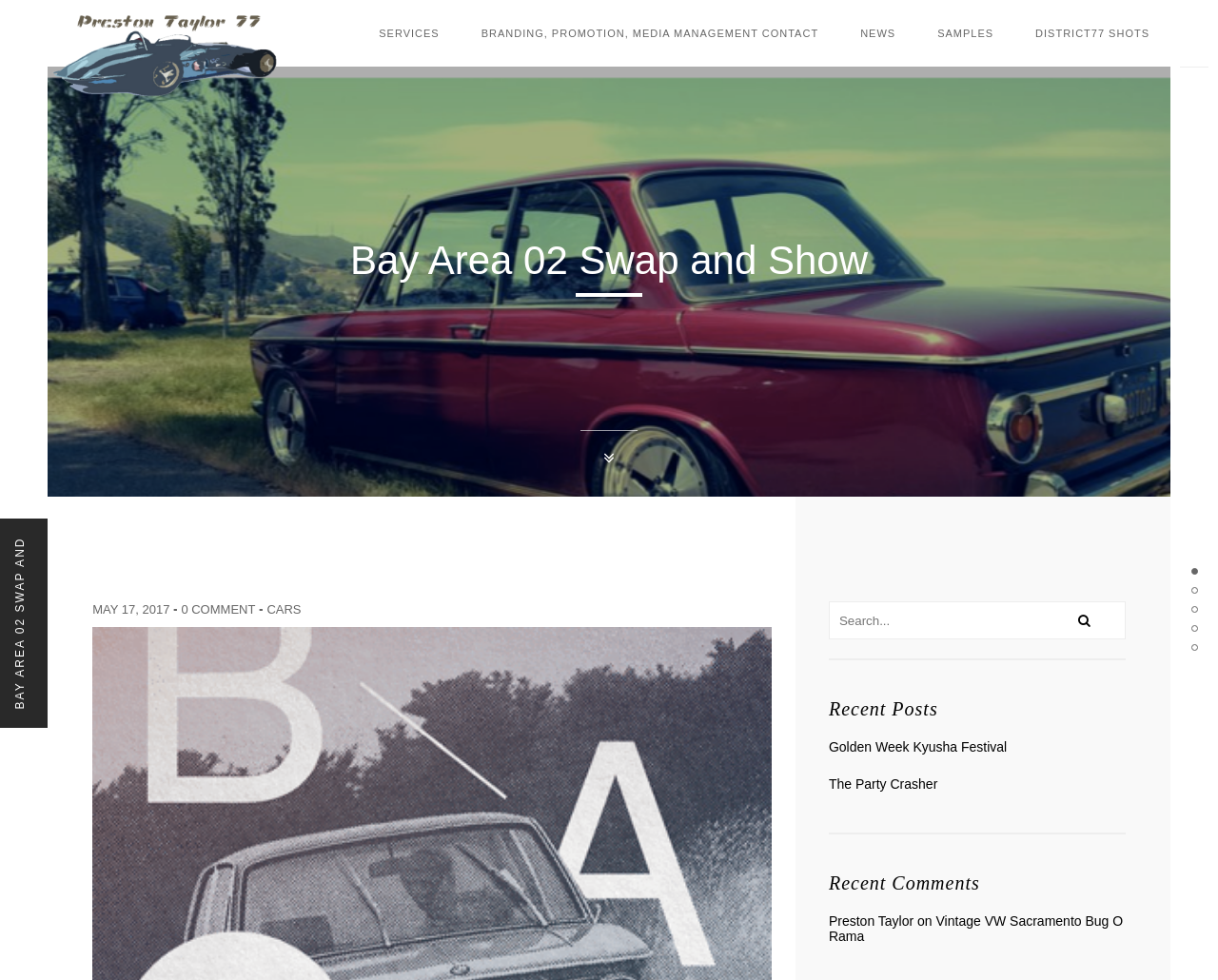Give a short answer to this question using one word or a phrase:
How many sections are there?

5